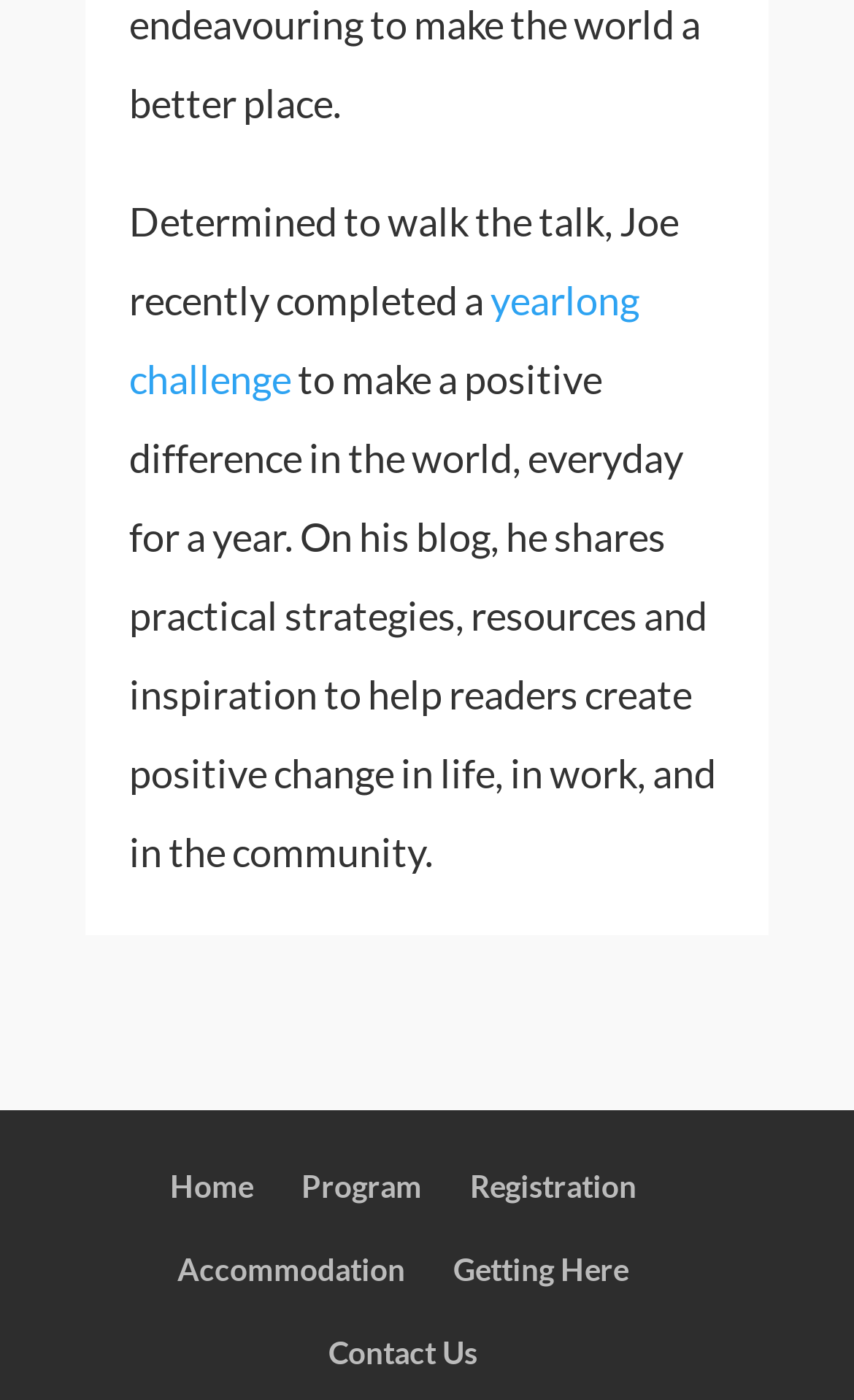What is the position of the 'Getting Here' link?
Based on the image, answer the question with a single word or brief phrase.

Bottom middle